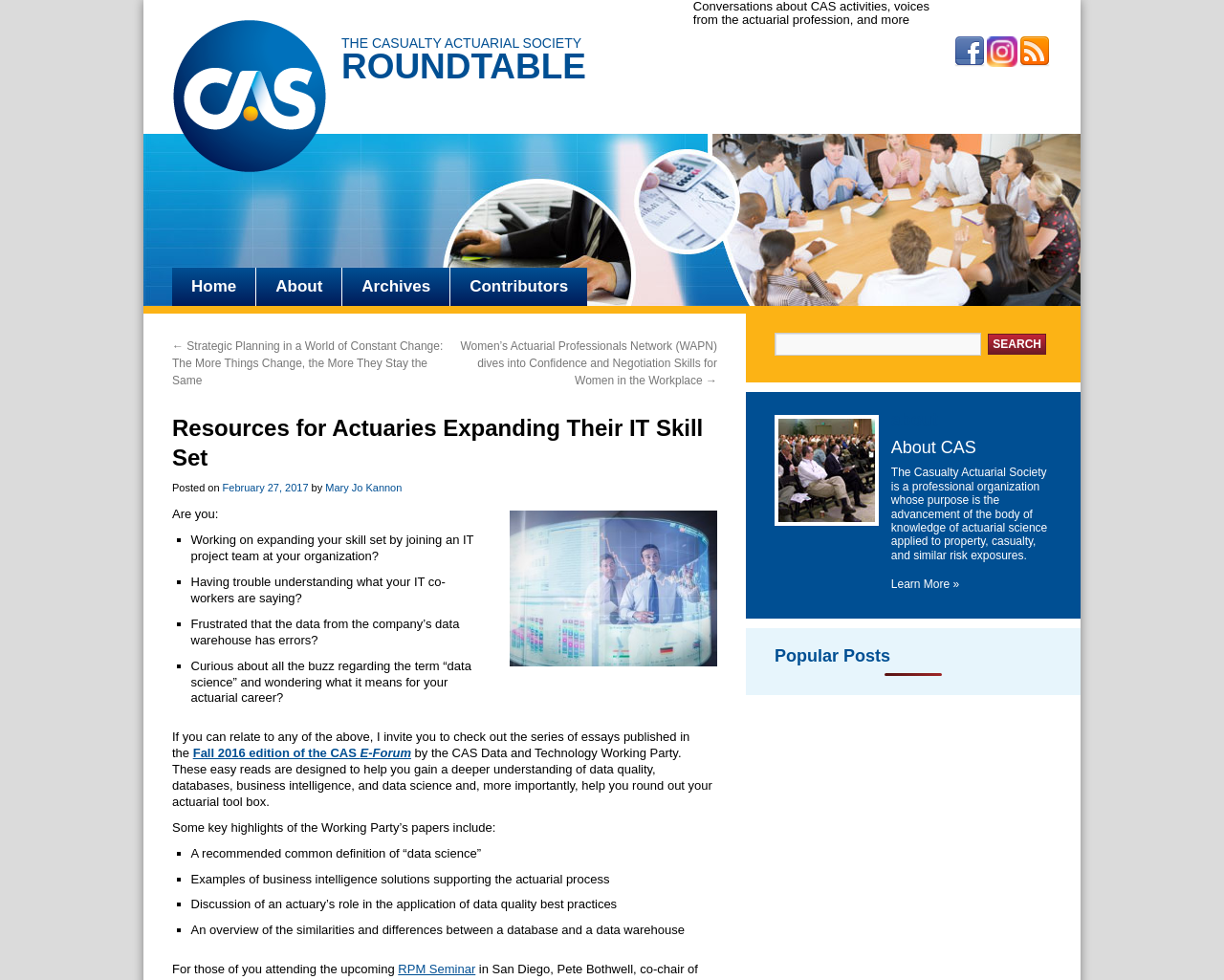Can you determine the main header of this webpage?

Resources for Actuaries Expanding Their IT Skill Set